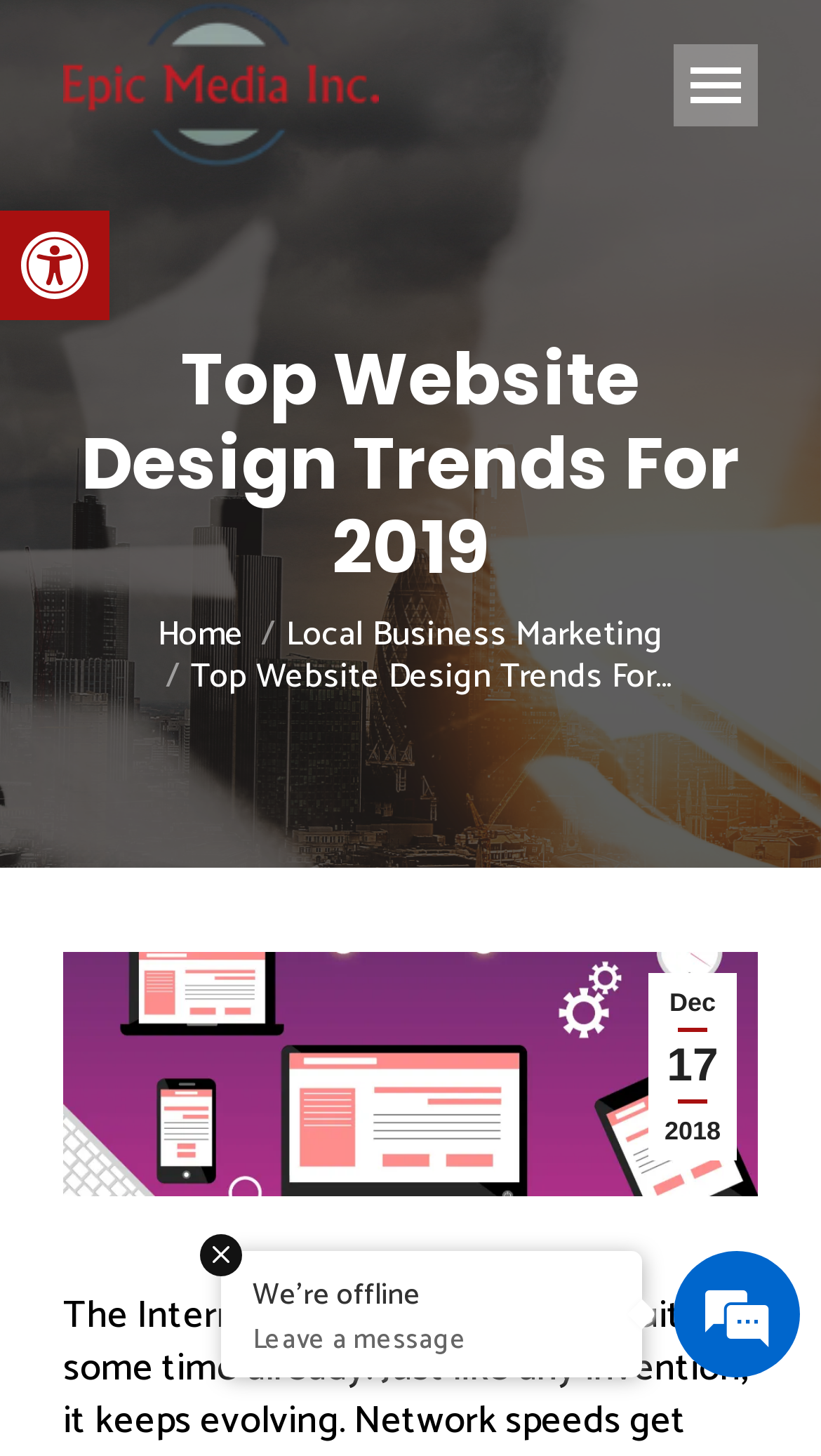Please provide the main heading of the webpage content.

Top Website Design Trends For 2019